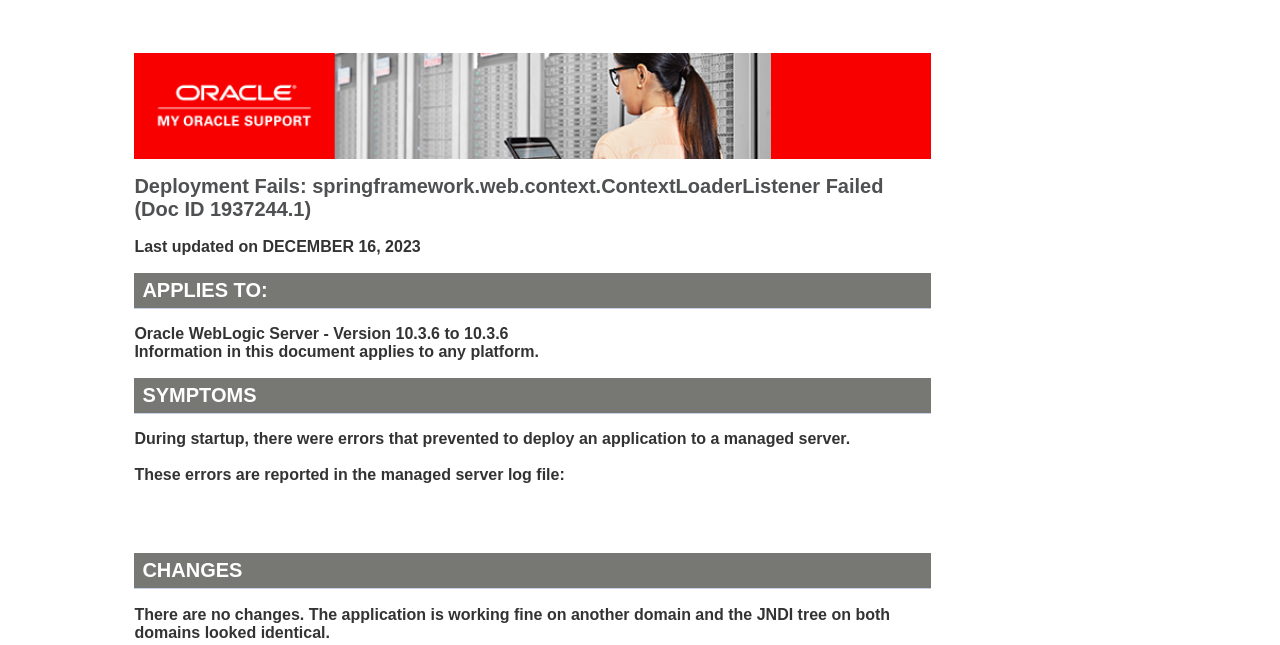What is the platform for the information in this document?
Utilize the image to construct a detailed and well-explained answer.

The platform for the information in this document is mentioned in the text 'Information in this document applies to any platform.' which is under the 'APPLIES TO:' heading.